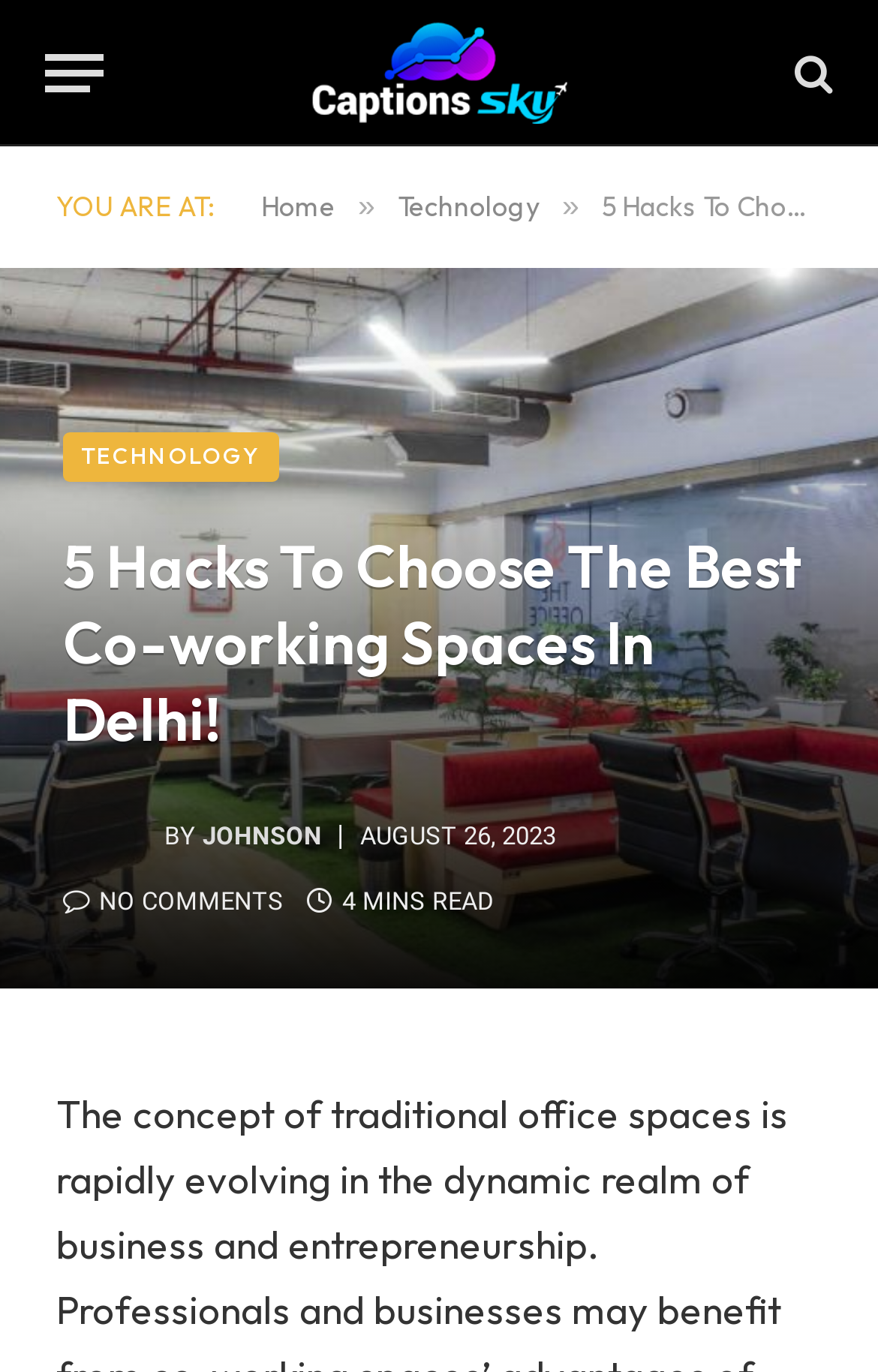Determine the bounding box coordinates of the section to be clicked to follow the instruction: "Check the comments section". The coordinates should be given as four float numbers between 0 and 1, formatted as [left, top, right, bottom].

[0.072, 0.646, 0.323, 0.667]